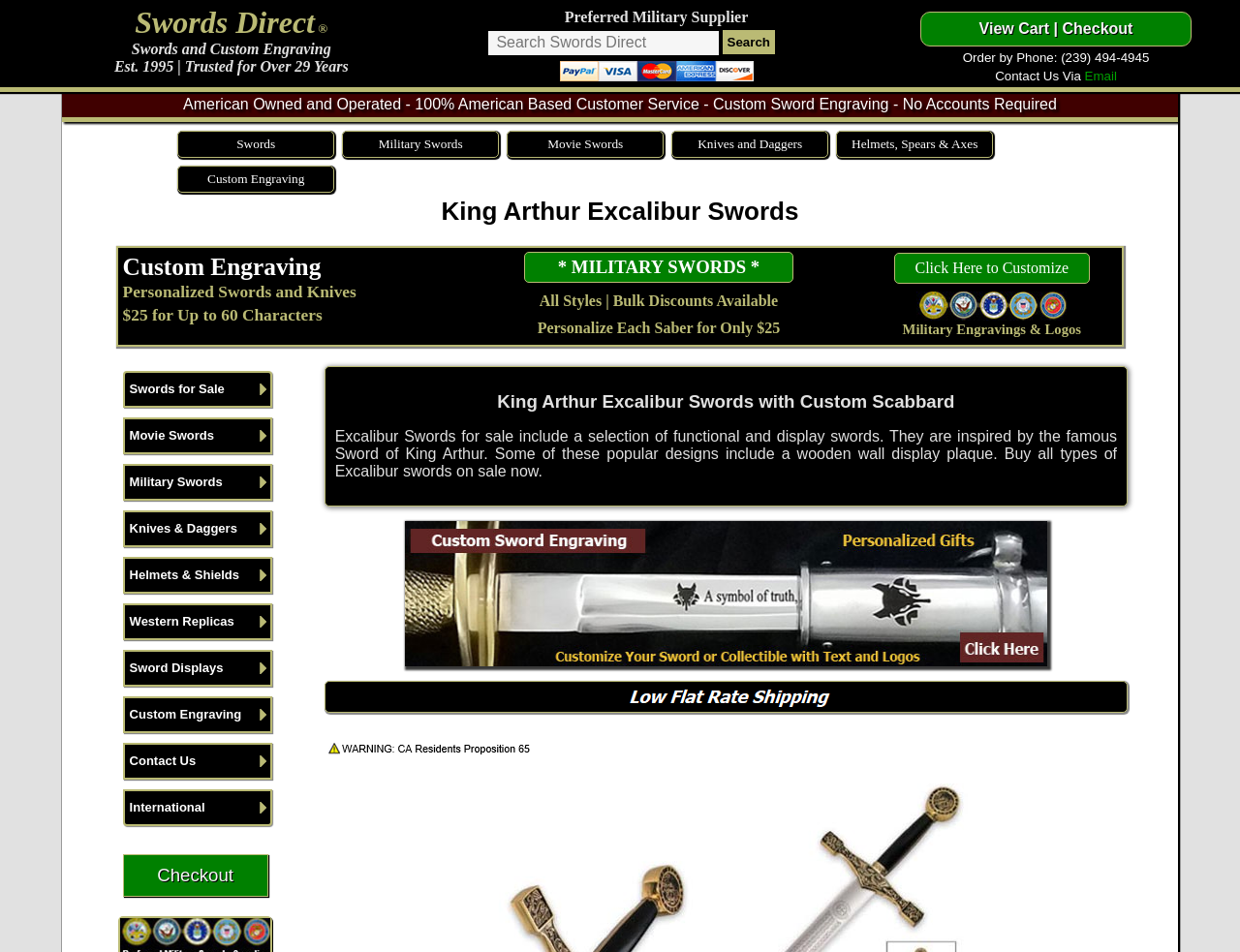Pinpoint the bounding box coordinates of the clickable element to carry out the following instruction: "Contact us via email."

[0.875, 0.073, 0.901, 0.088]